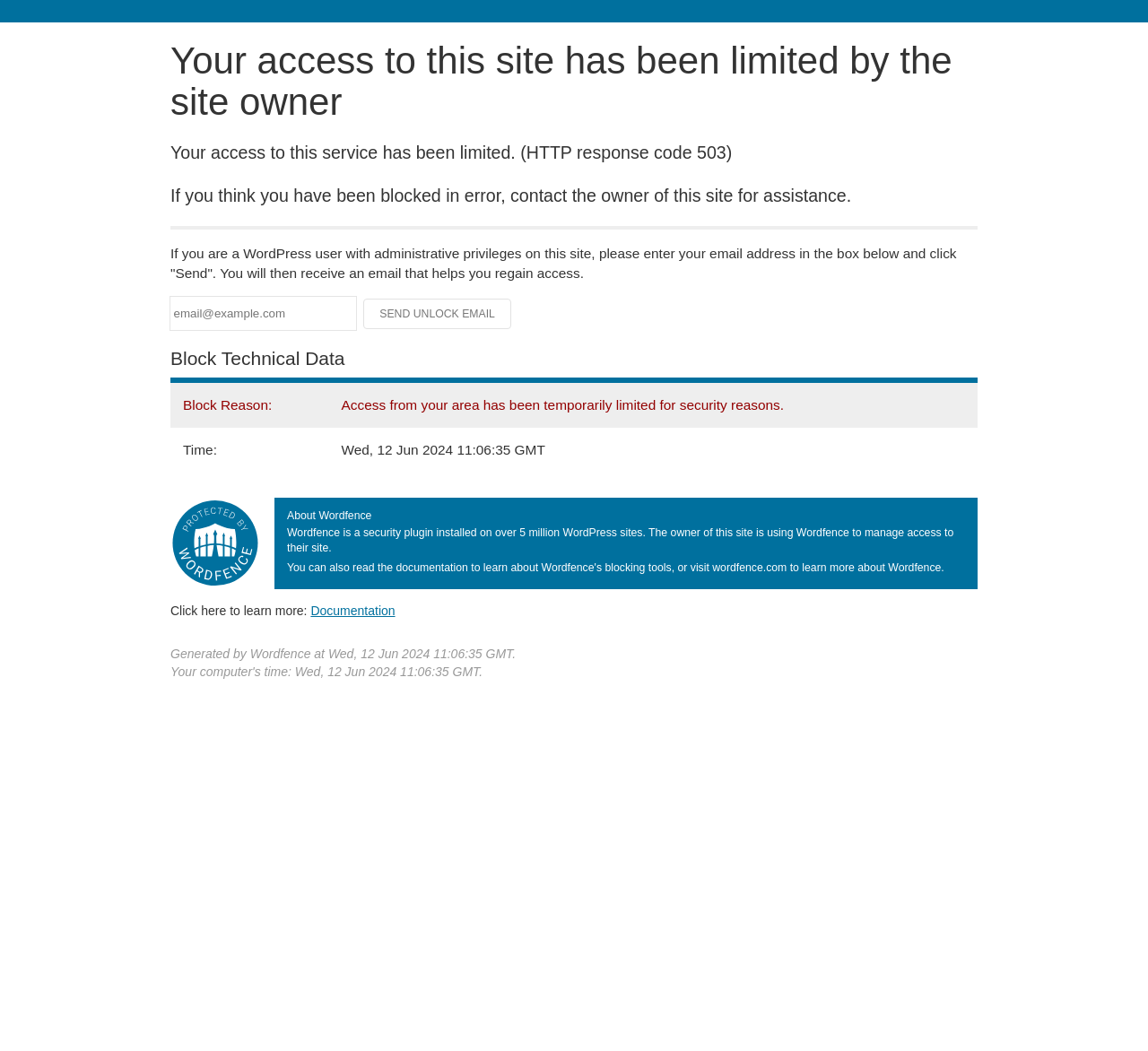What is the purpose of the 'Send Unlock Email' button?
Answer with a single word or short phrase according to what you see in the image.

To send an unlock email